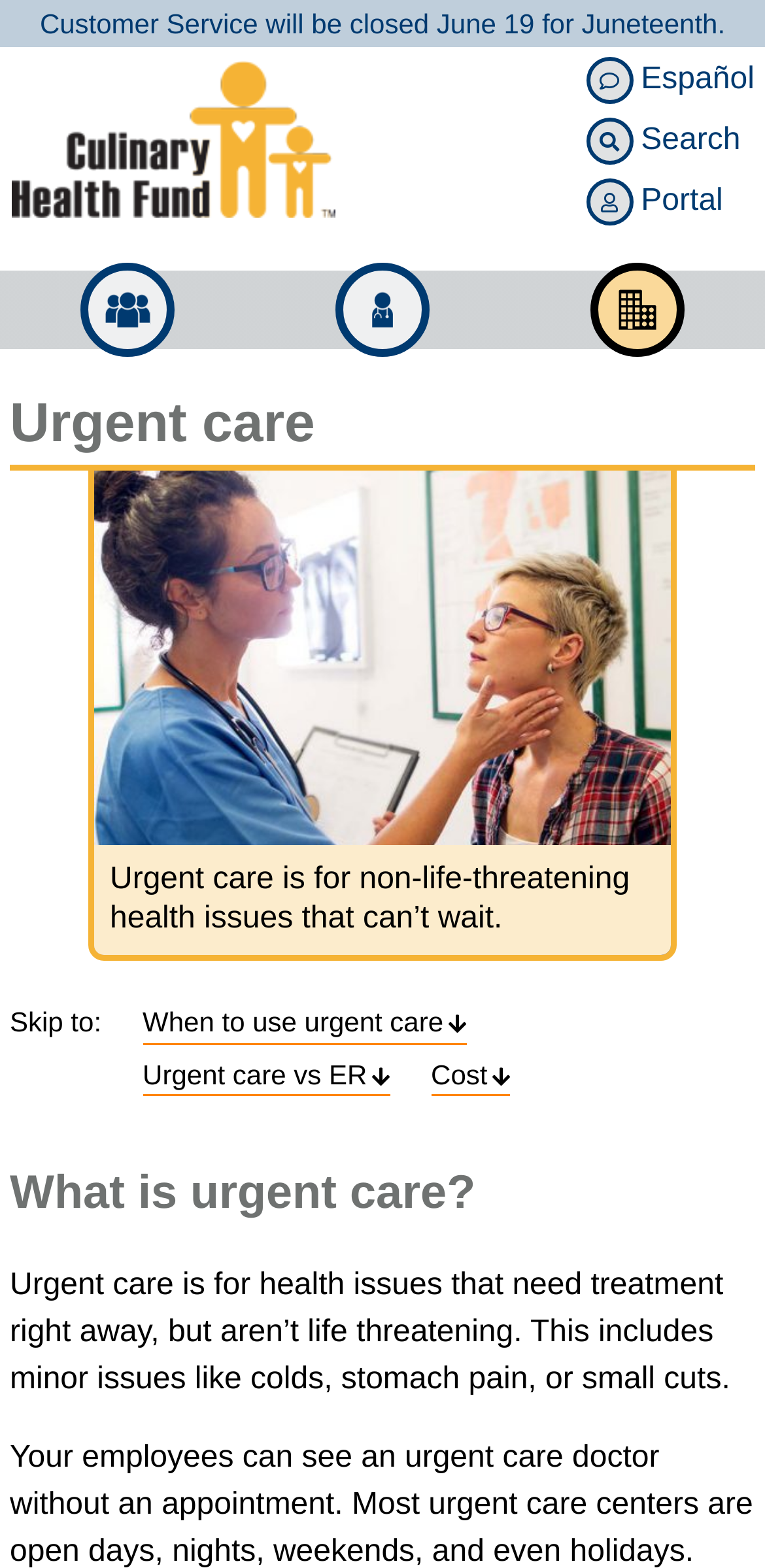Identify the bounding box coordinates for the region to click in order to carry out this instruction: "go to Culinary Health Fund home page". Provide the coordinates using four float numbers between 0 and 1, formatted as [left, top, right, bottom].

[0.005, 0.038, 0.438, 0.142]